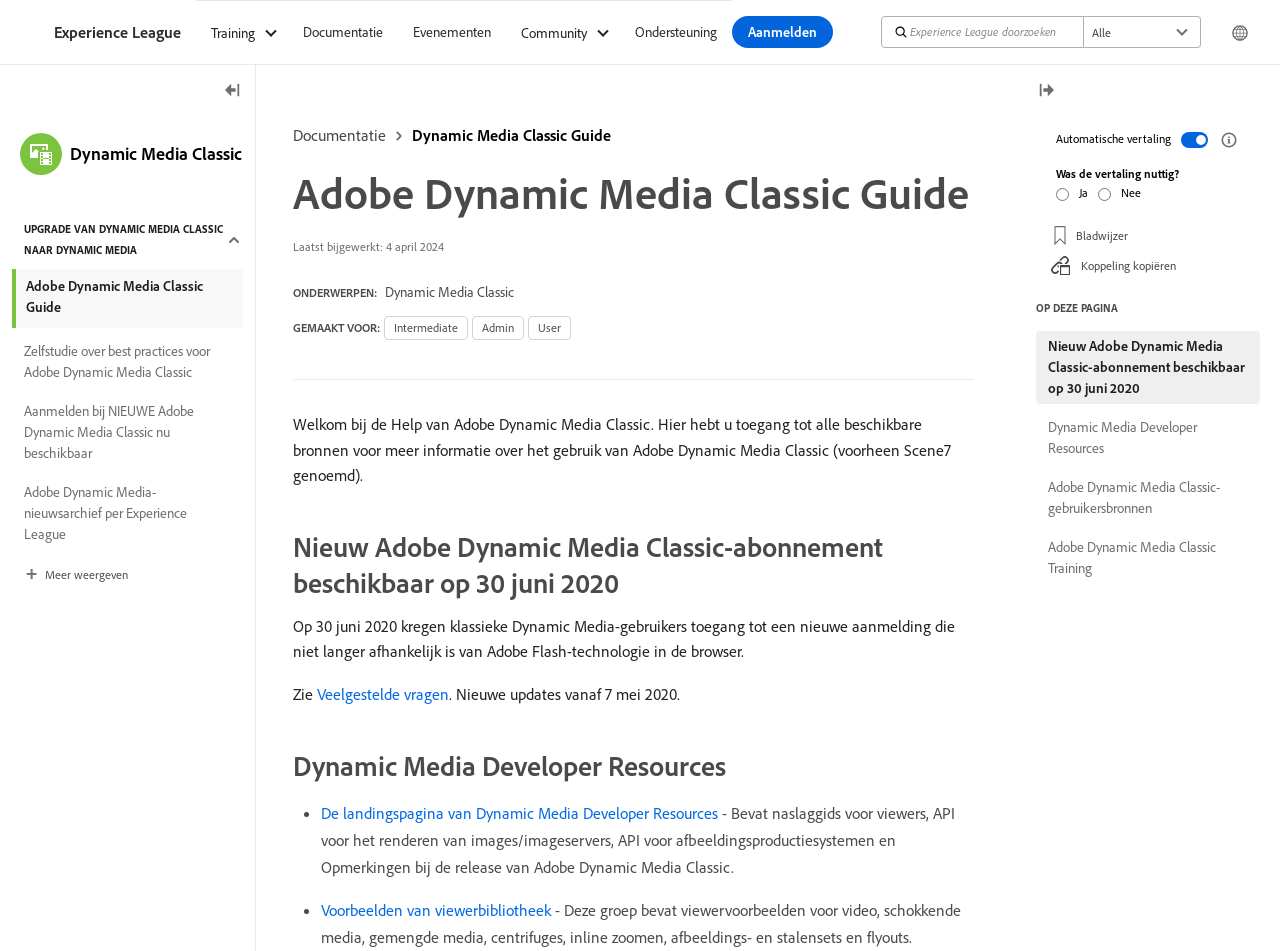Craft a detailed narrative of the webpage's structure and content.

This webpage is the Adobe Dynamic Media Classic Guide, which provides information on managing videos, flyouts, and more, with documentation from AEM Cloud Services. 

At the top of the page, there is a main navigation section with links to various resources, including the logo, Experience League, Training, Documentation, Events, Community, and Support. There is also a search bar with a magnifying glass icon and a dropdown menu.

Below the navigation section, there is a heading that reads "Adobe Dynamic Media Classic Guide" and a subheading that indicates the page was last updated on April 4, 2024. 

The main content of the page is divided into several sections. The first section provides an introduction to the Adobe Dynamic Media Classic Guide, with a brief description of the resources available. 

The next section is titled "Nieuw Adobe Dynamic Media Classic-abonnement beschikbaar op 30 juni 2020" and provides information on the new subscription available for Adobe Dynamic Media Classic users. 

Following this section, there is a heading titled "Dynamic Media Developer Resources" which lists various resources for developers, including the Dynamic Media Developer Resources landing page, viewer library examples, and API documentation.

The page also has a left rail with links to various topics, including upgrading from Dynamic Media Classic to Dynamic Media, best practices for Adobe Dynamic Media Classic, and Adobe Dynamic Media news archives.

On the right side of the page, there is a section with links to related topics, including "OP DEZE PAGINA" which lists links to sections on the current page. There is also a section for bookmarking and copying the link to the page.

At the bottom of the page, there is a section for automatic translation, with options to translate the page and provide feedback on the translation.